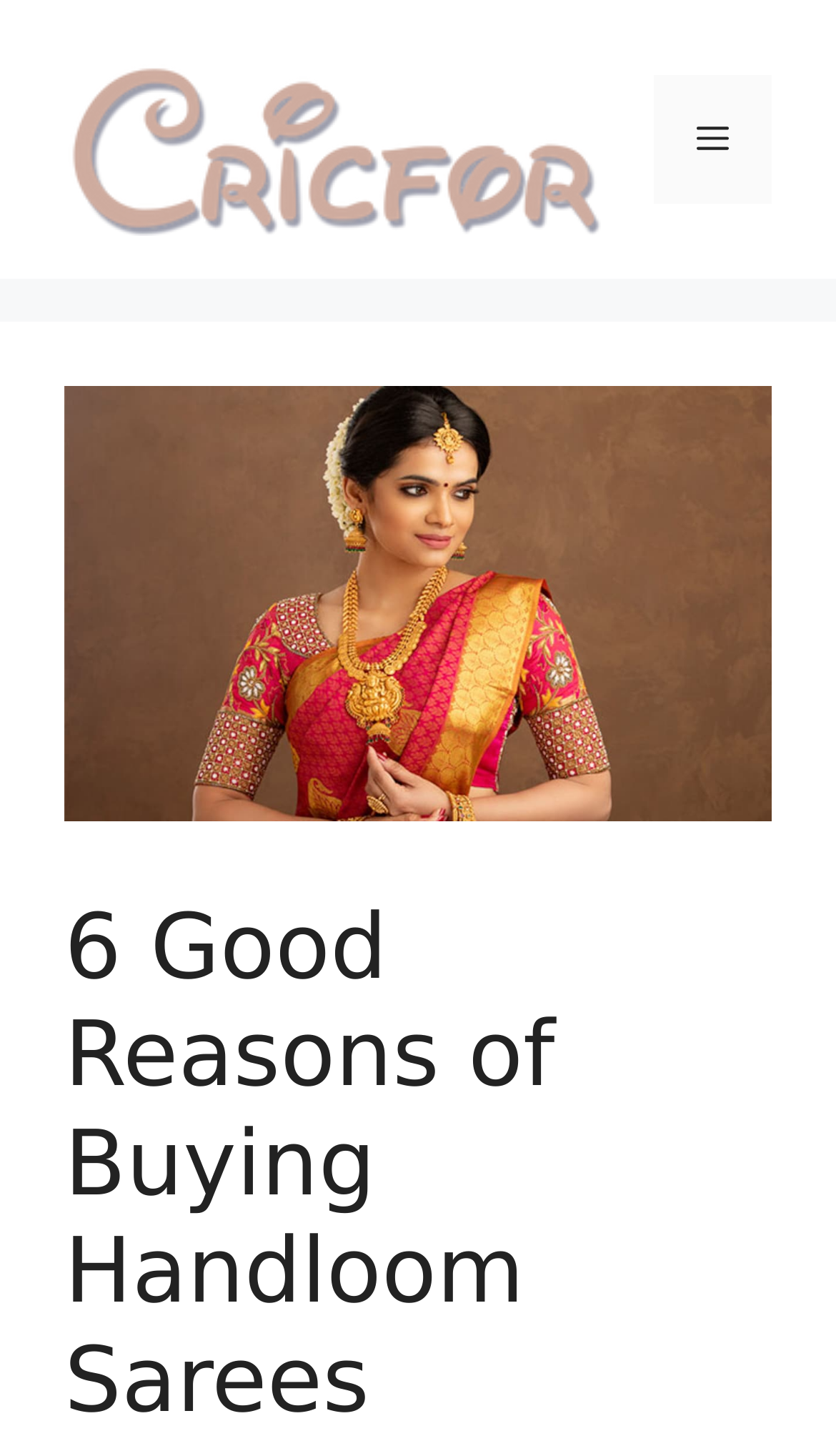Predict the bounding box for the UI component with the following description: "alt="CricFor"".

[0.077, 0.08, 0.733, 0.11]